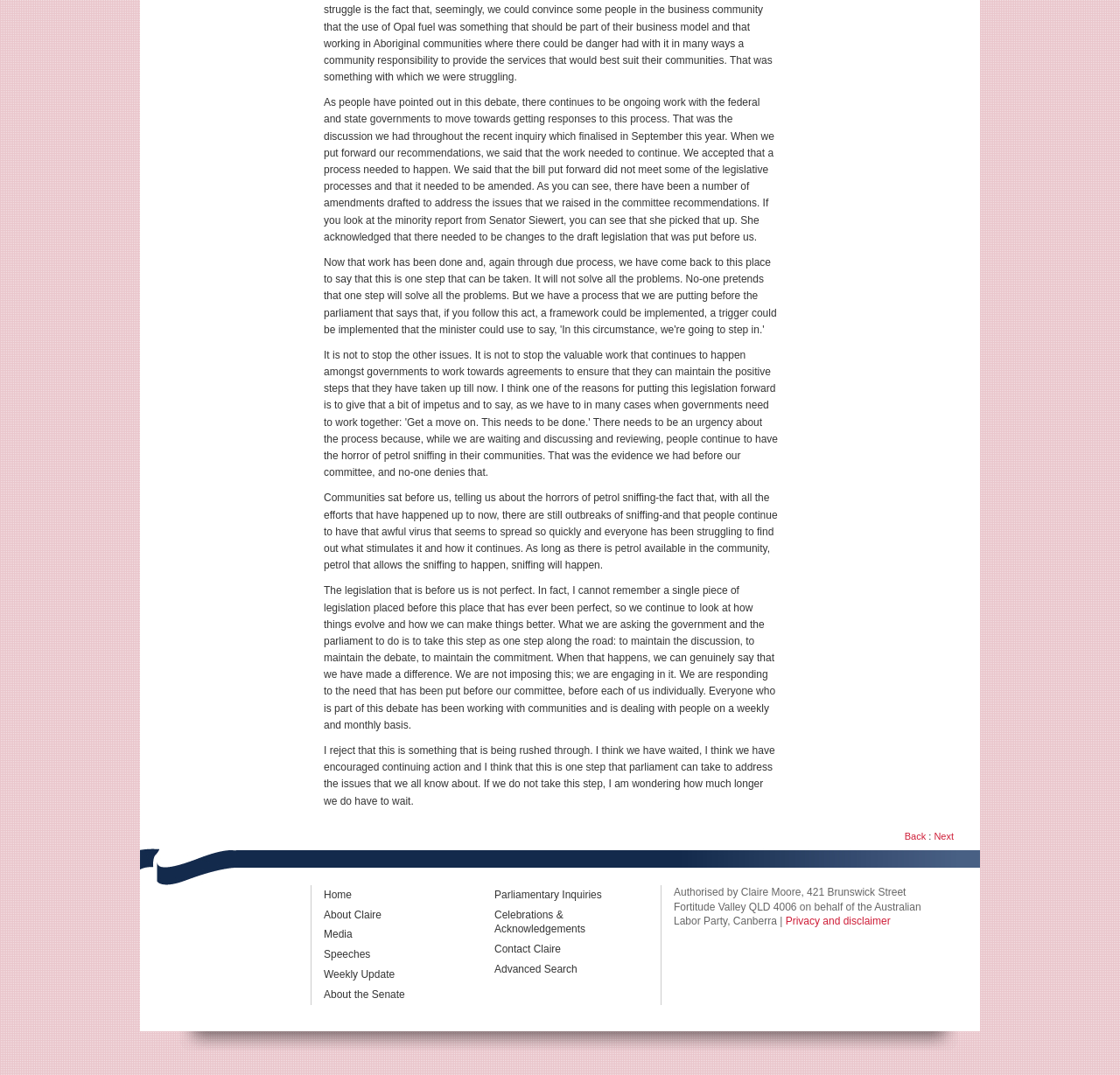Please identify the bounding box coordinates of the clickable area that will allow you to execute the instruction: "view privacy and disclaimer".

[0.701, 0.851, 0.795, 0.863]